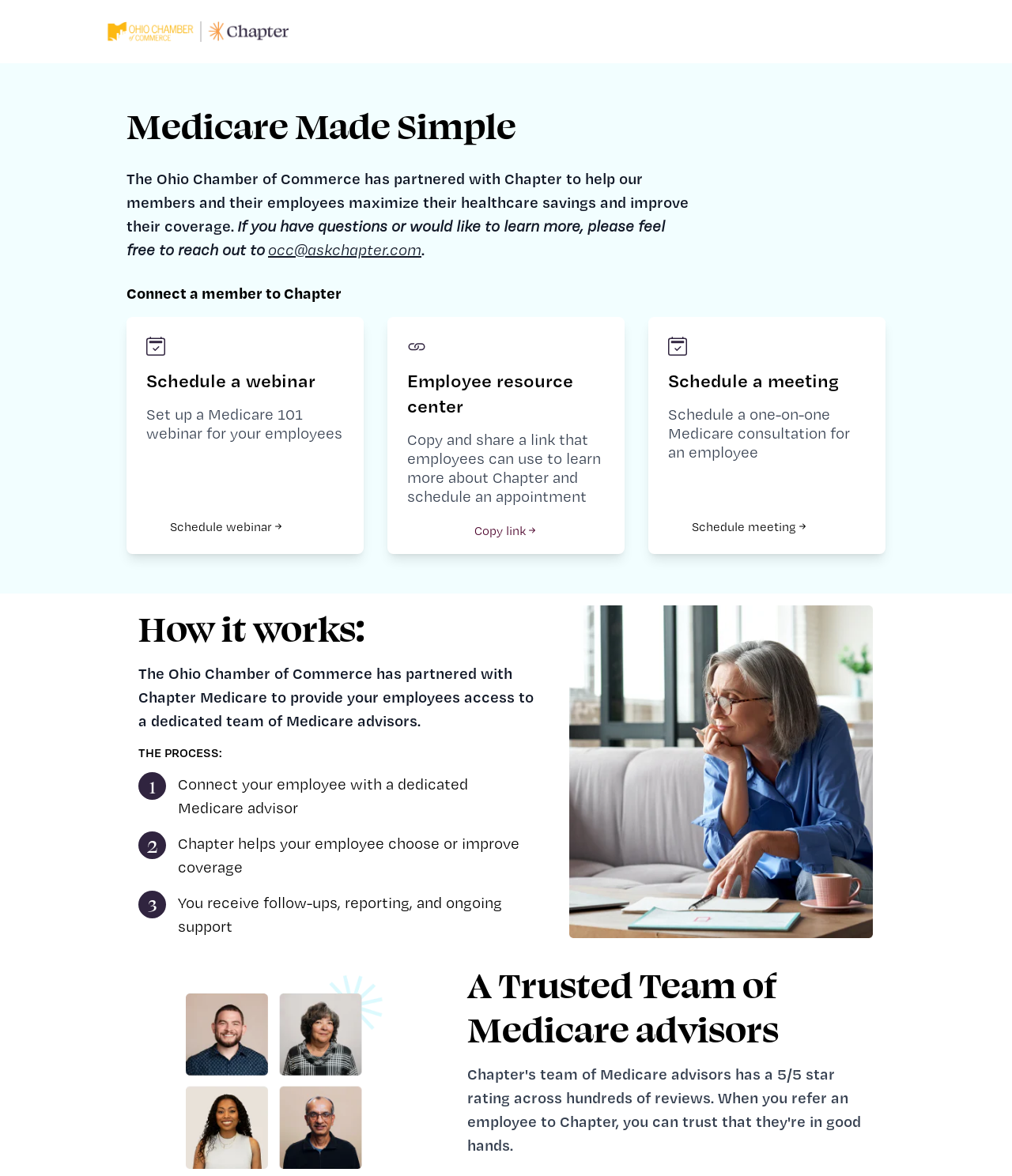What is the role of Chapter advisors?
Could you please answer the question thoroughly and with as much detail as possible?

The question asks about the role of Chapter advisors. From the webpage, we can see the text 'Chapter helps your employee choose or improve coverage' which indicates that the advisors help employees choose or improve their coverage. Therefore, the answer is help employees choose coverage.